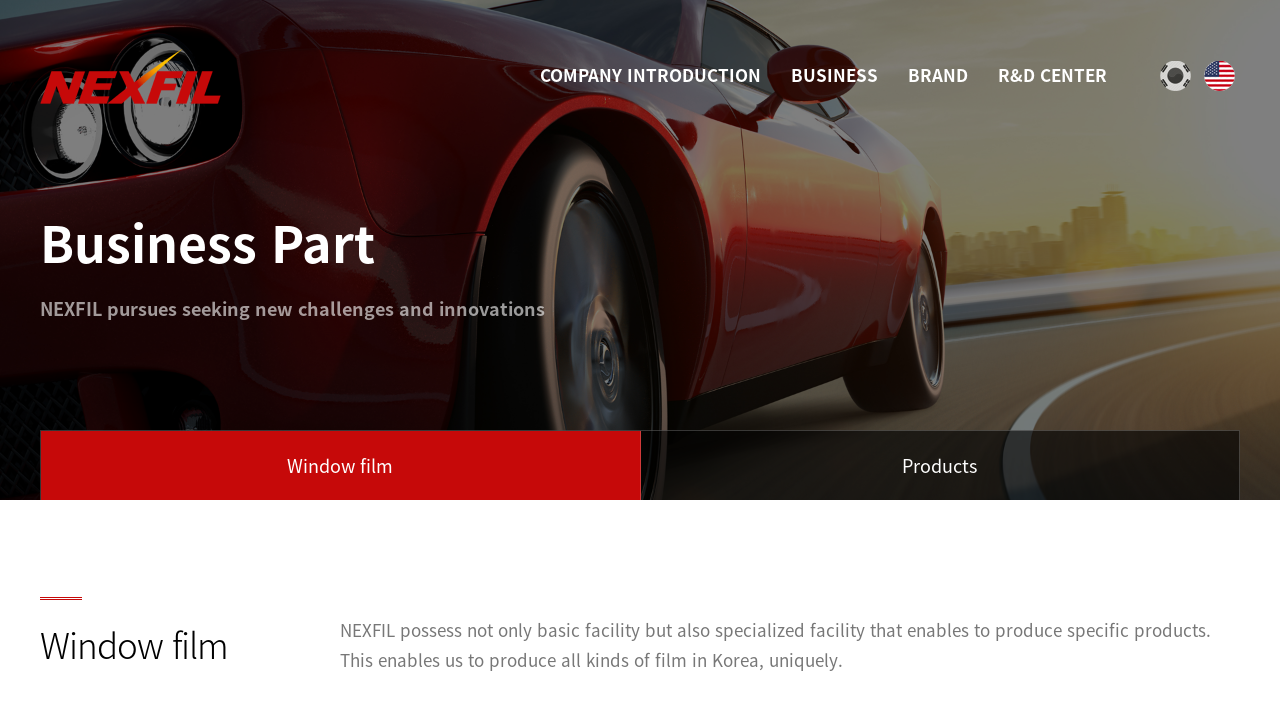Find the bounding box coordinates for the HTML element described in this sentence: "BUSINESS". Provide the coordinates as four float numbers between 0 and 1, in the format [left, top, right, bottom].

[0.618, 0.088, 0.686, 0.123]